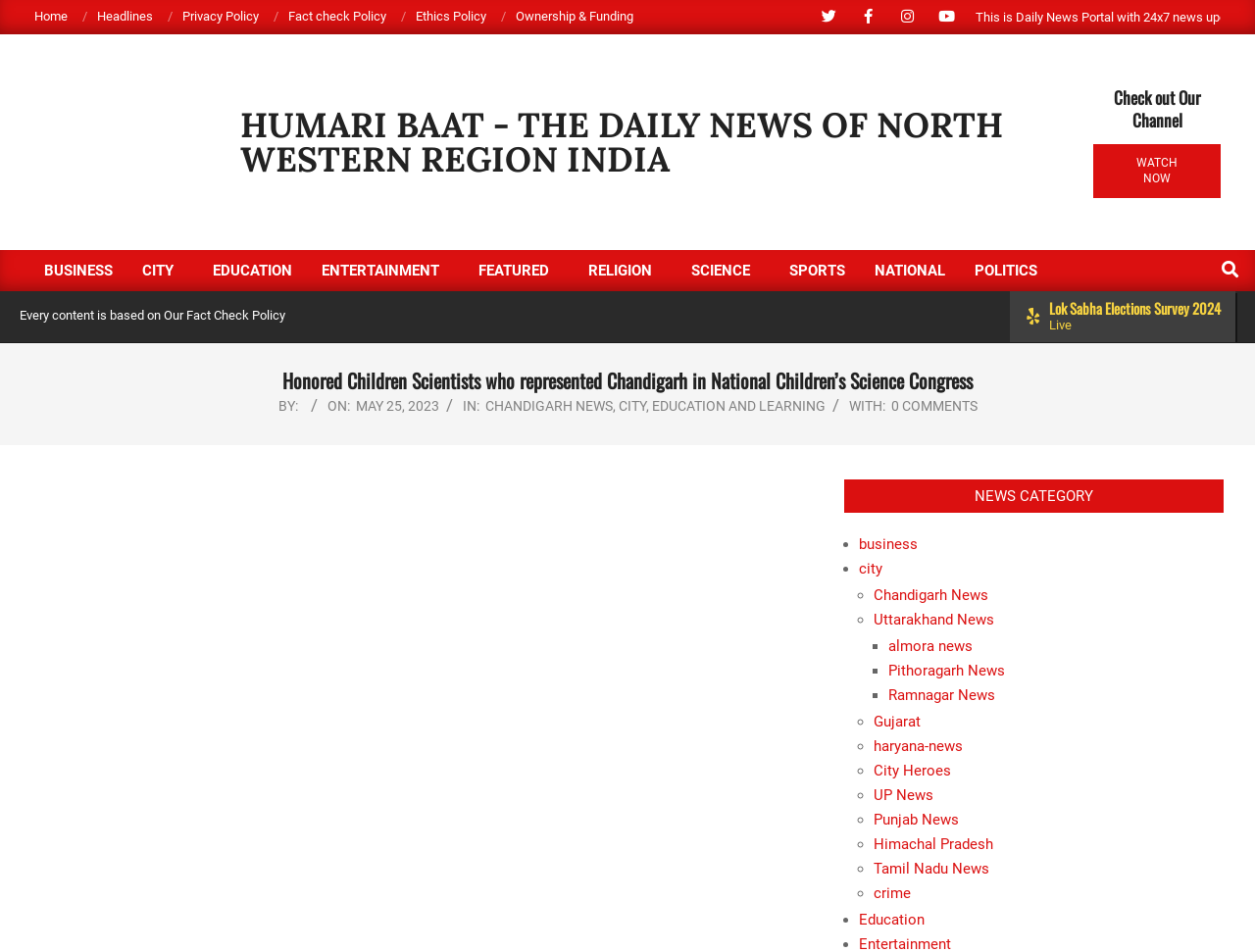Using the provided description: "Uttarakhand News", find the bounding box coordinates of the corresponding UI element. The output should be four float numbers between 0 and 1, in the format [left, top, right, bottom].

[0.696, 0.642, 0.792, 0.66]